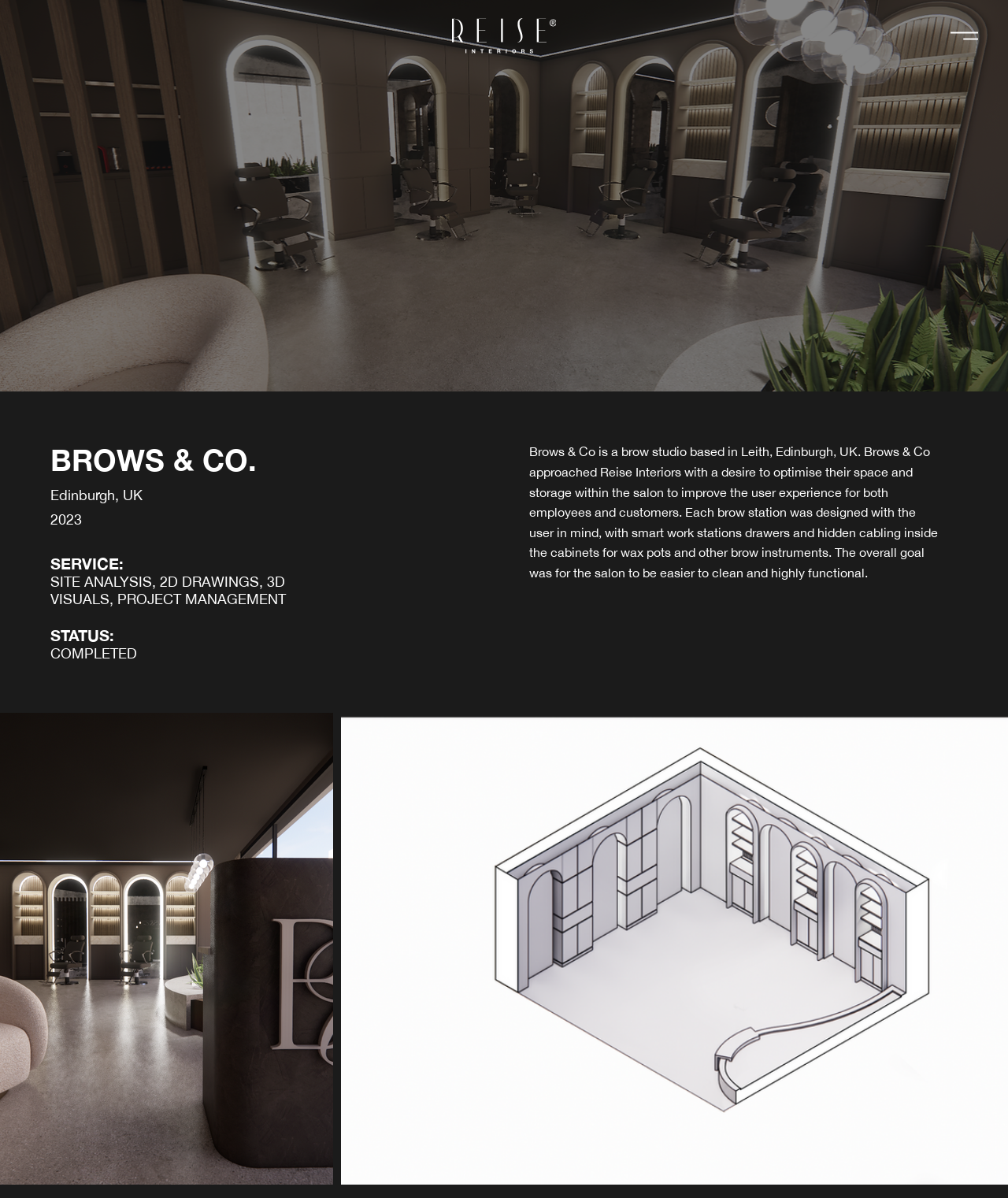What is the location of Brows & Co?
Provide a detailed and extensive answer to the question.

I found the answer by looking at the text 'Edinburgh, UK' which is located below the heading 'BROWS & CO.' and above the text '2023'. This text is likely to be the location of Brows & Co as it is a common format for specifying a location.